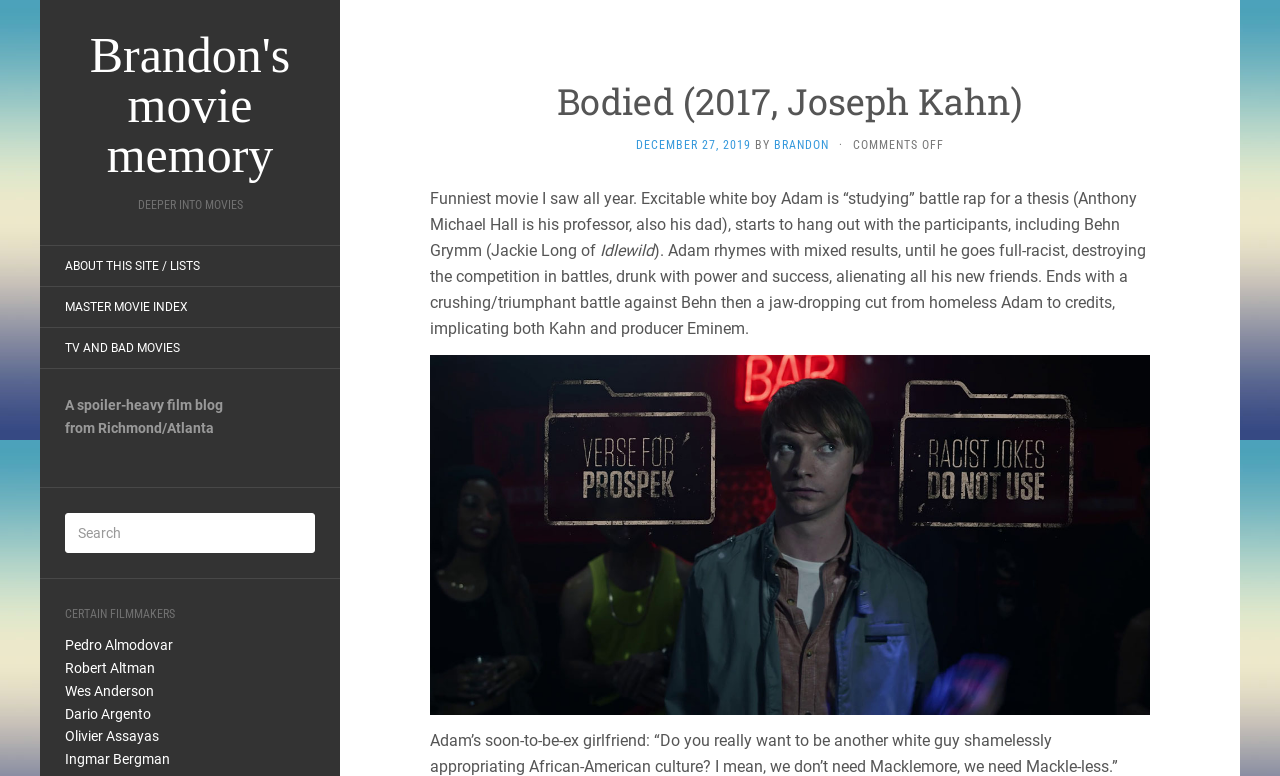What is the date of this blog post?
Based on the screenshot, provide your answer in one word or phrase.

DECEMBER 27, 2019